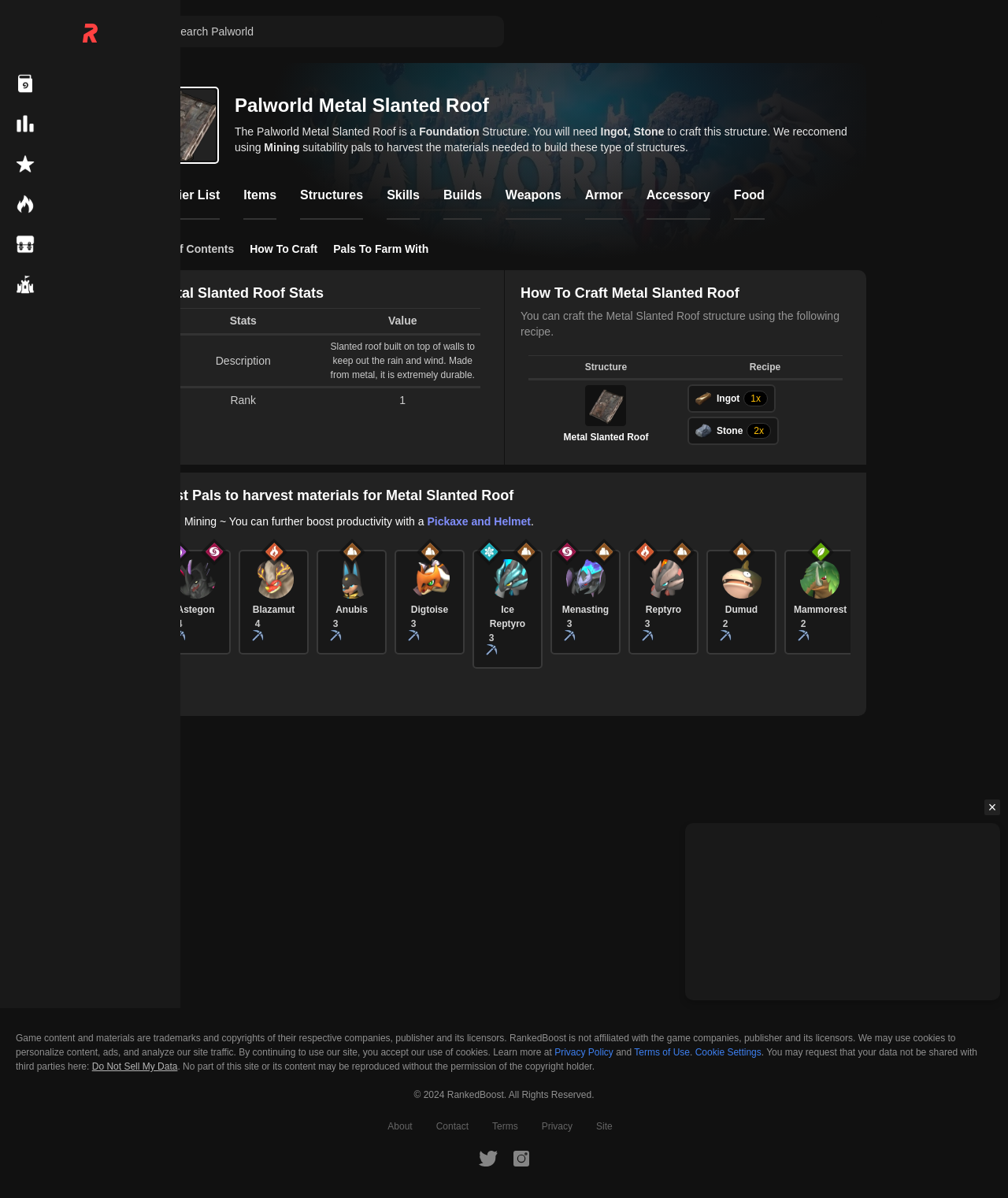Pinpoint the bounding box coordinates of the element that must be clicked to accomplish the following instruction: "Check the 'Best Pals to harvest materials for Metal Slanted Roof'". The coordinates should be in the format of four float numbers between 0 and 1, i.e., [left, top, right, bottom].

[0.156, 0.408, 0.844, 0.419]